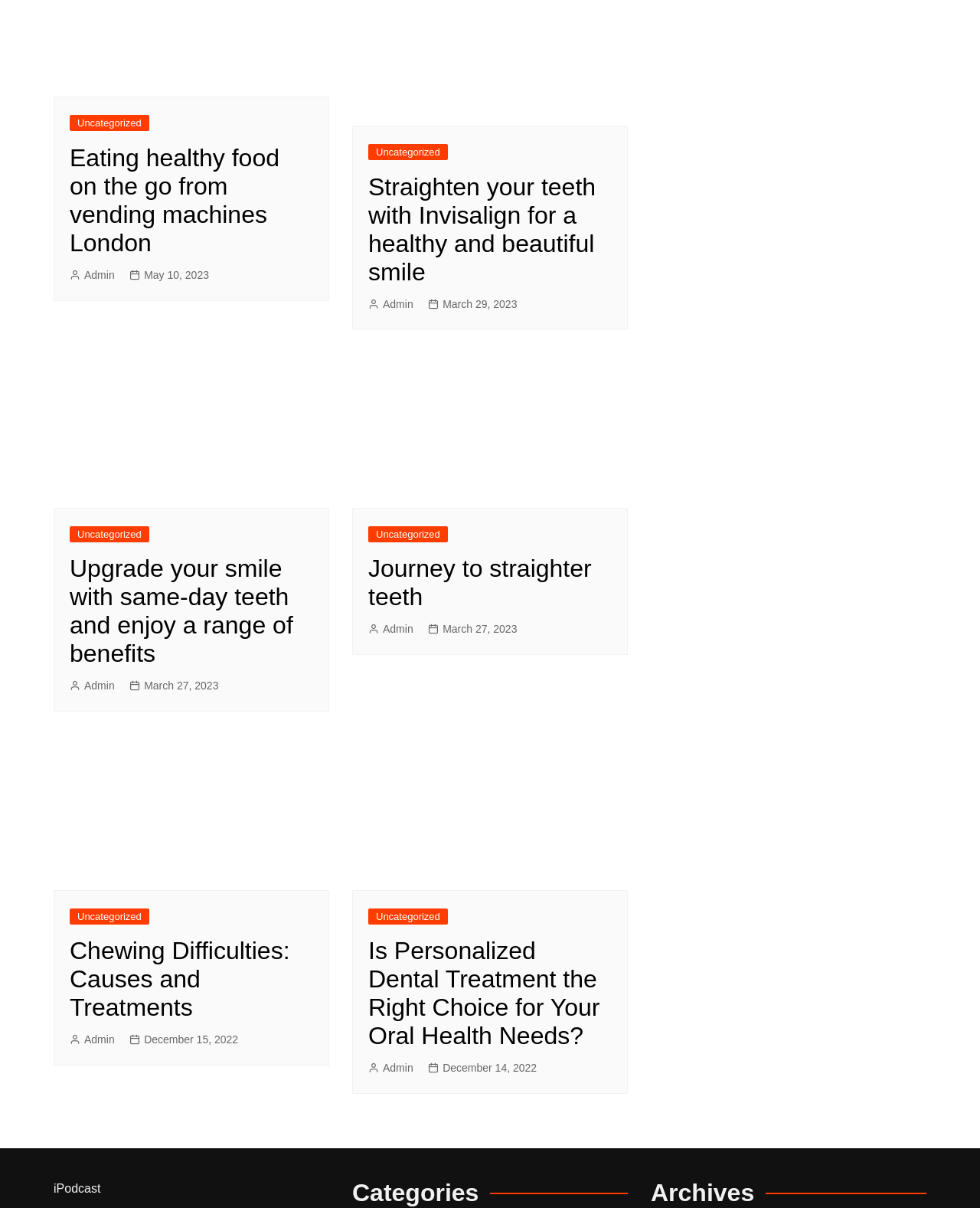What is the purpose of the iPodcast link?
Can you offer a detailed and complete answer to this question?

The iPodcast link is likely a way for users to access podcast content related to dental health, possibly featuring audio discussions or interviews on topics related to the articles on this webpage.